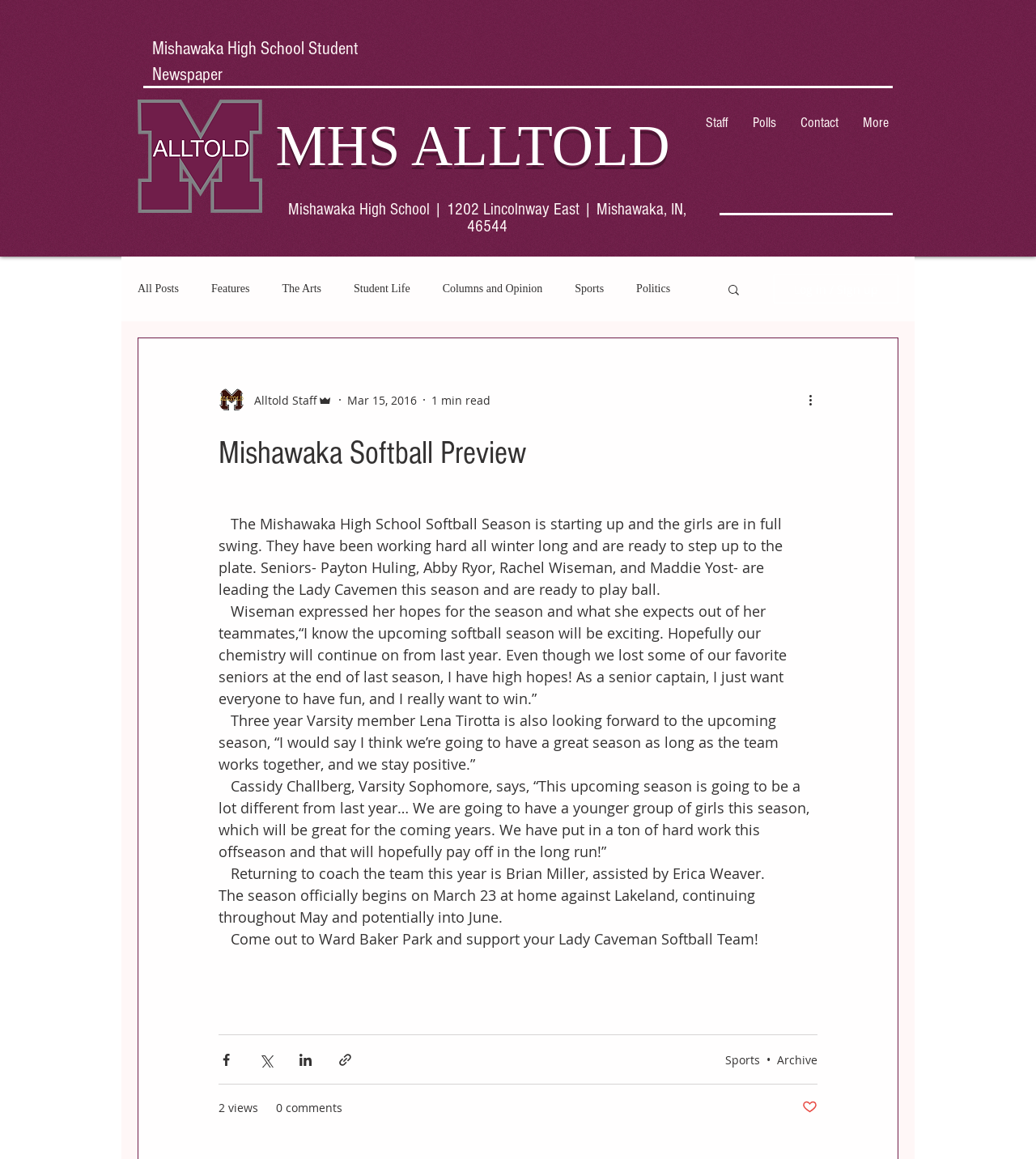Provide the bounding box coordinates of the UI element this sentence describes: "MHS ALLTOLD".

[0.266, 0.099, 0.647, 0.153]